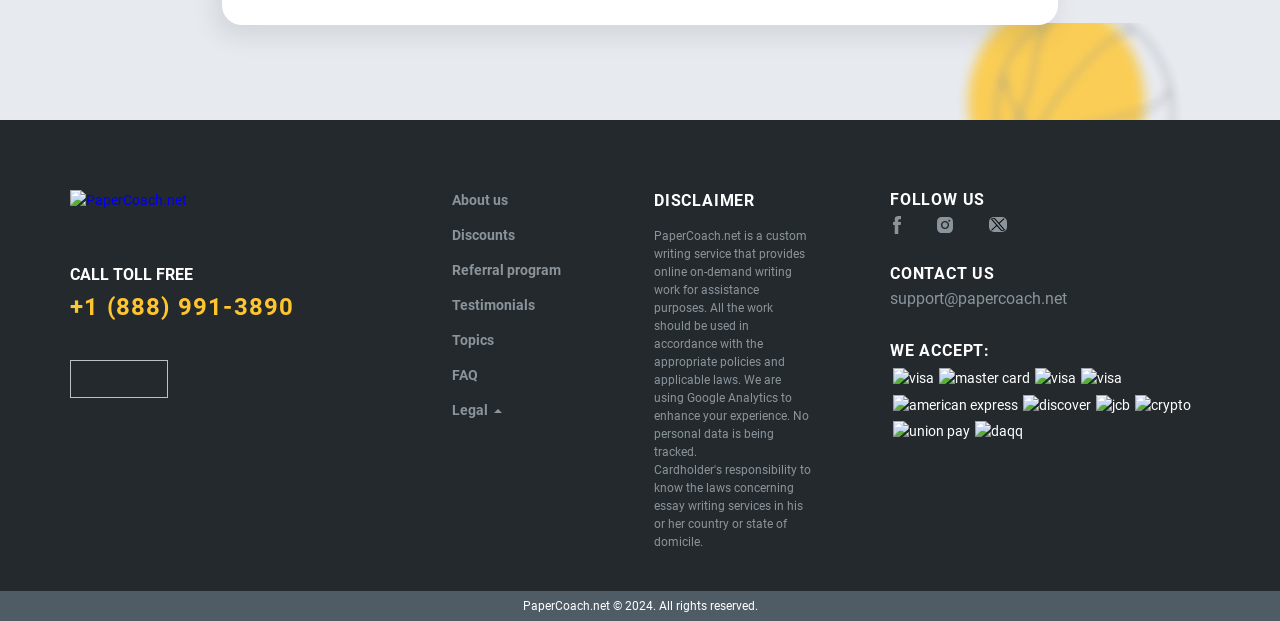Respond to the question below with a single word or phrase:
What is the toll-free number?

+1 (888) 991-3890